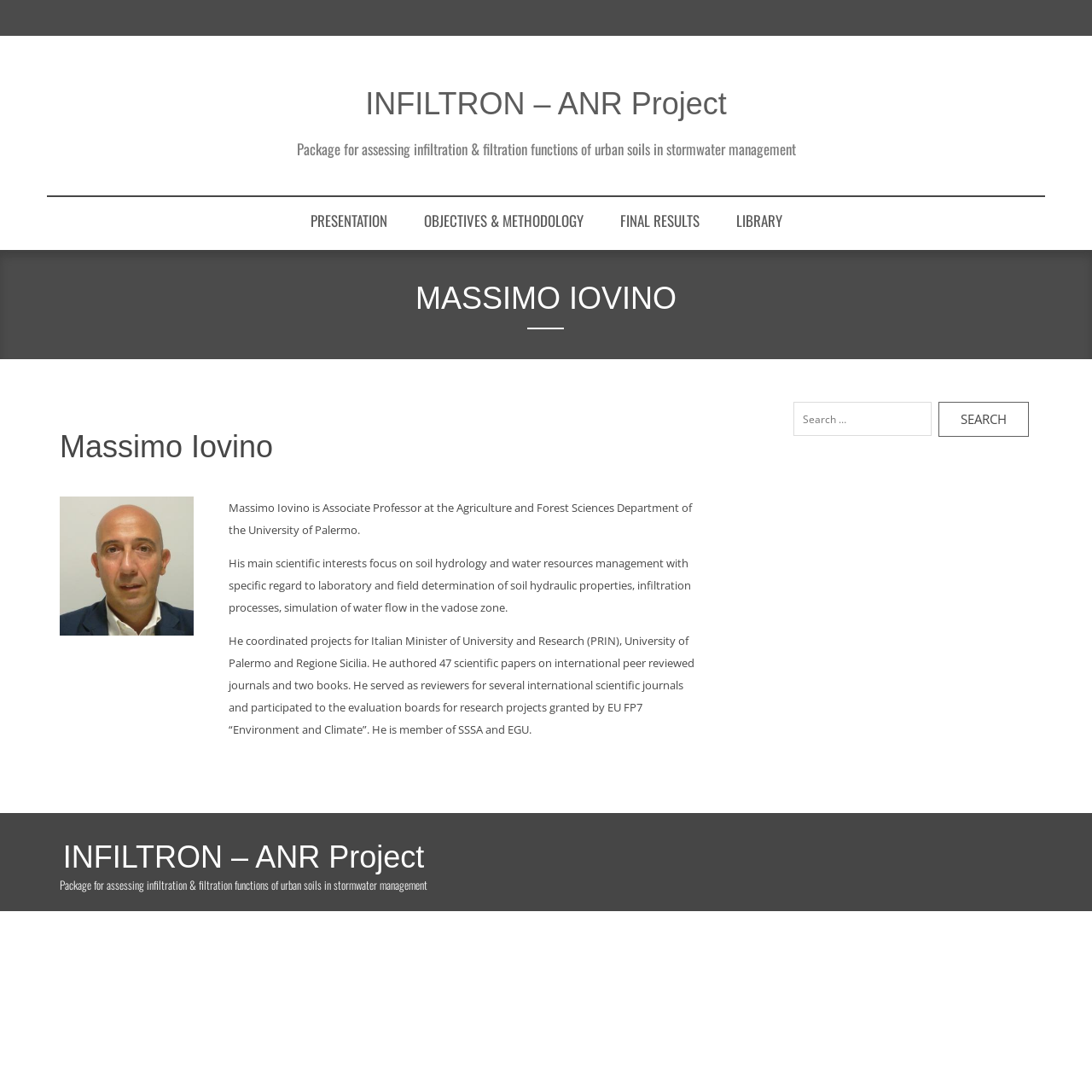Determine the bounding box coordinates for the area you should click to complete the following instruction: "View OBJECTIVES & METHODOLOGY".

[0.372, 0.18, 0.55, 0.224]